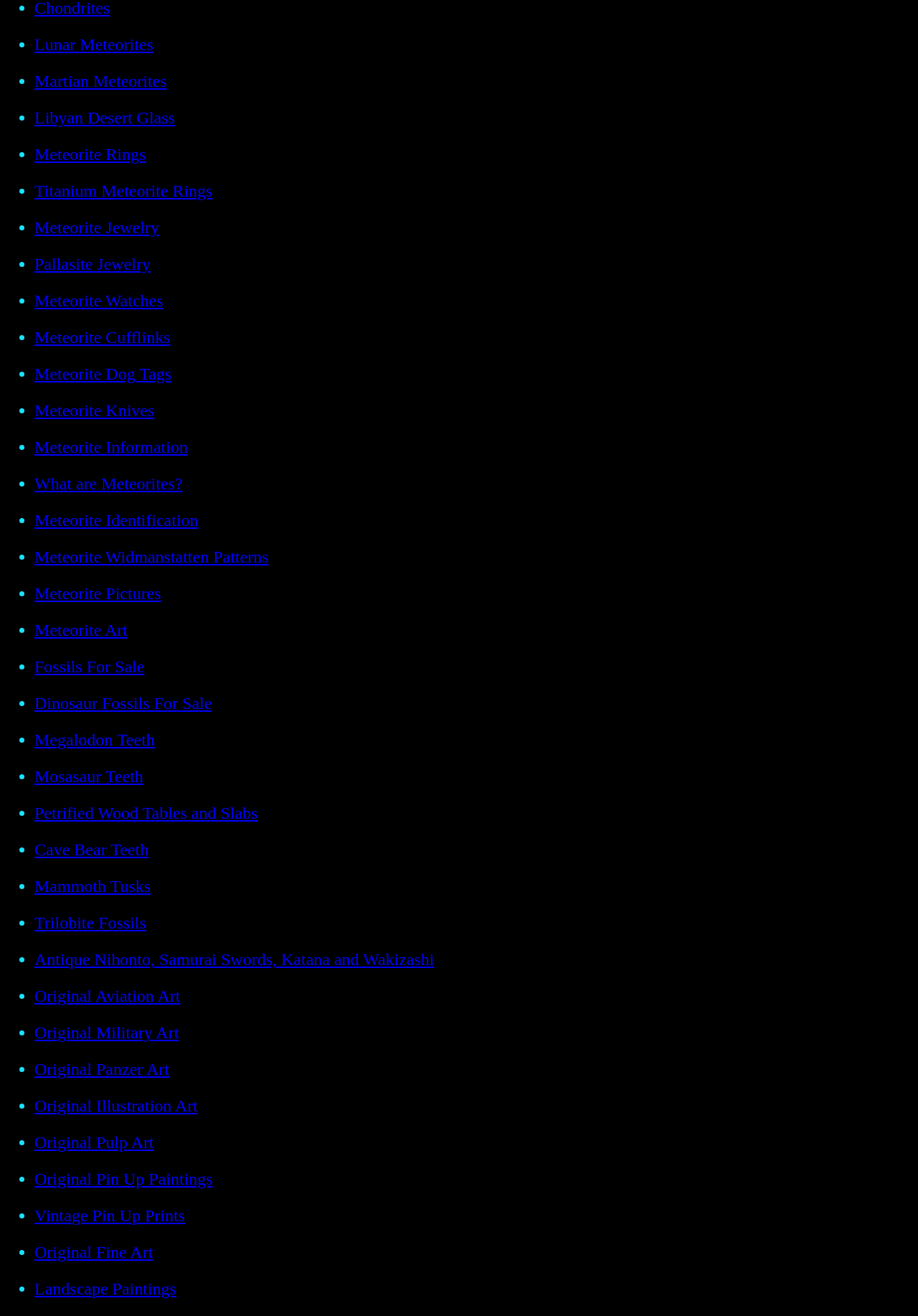Please find the bounding box coordinates for the clickable element needed to perform this instruction: "Learn about Meteorite Identification".

[0.038, 0.388, 0.216, 0.403]